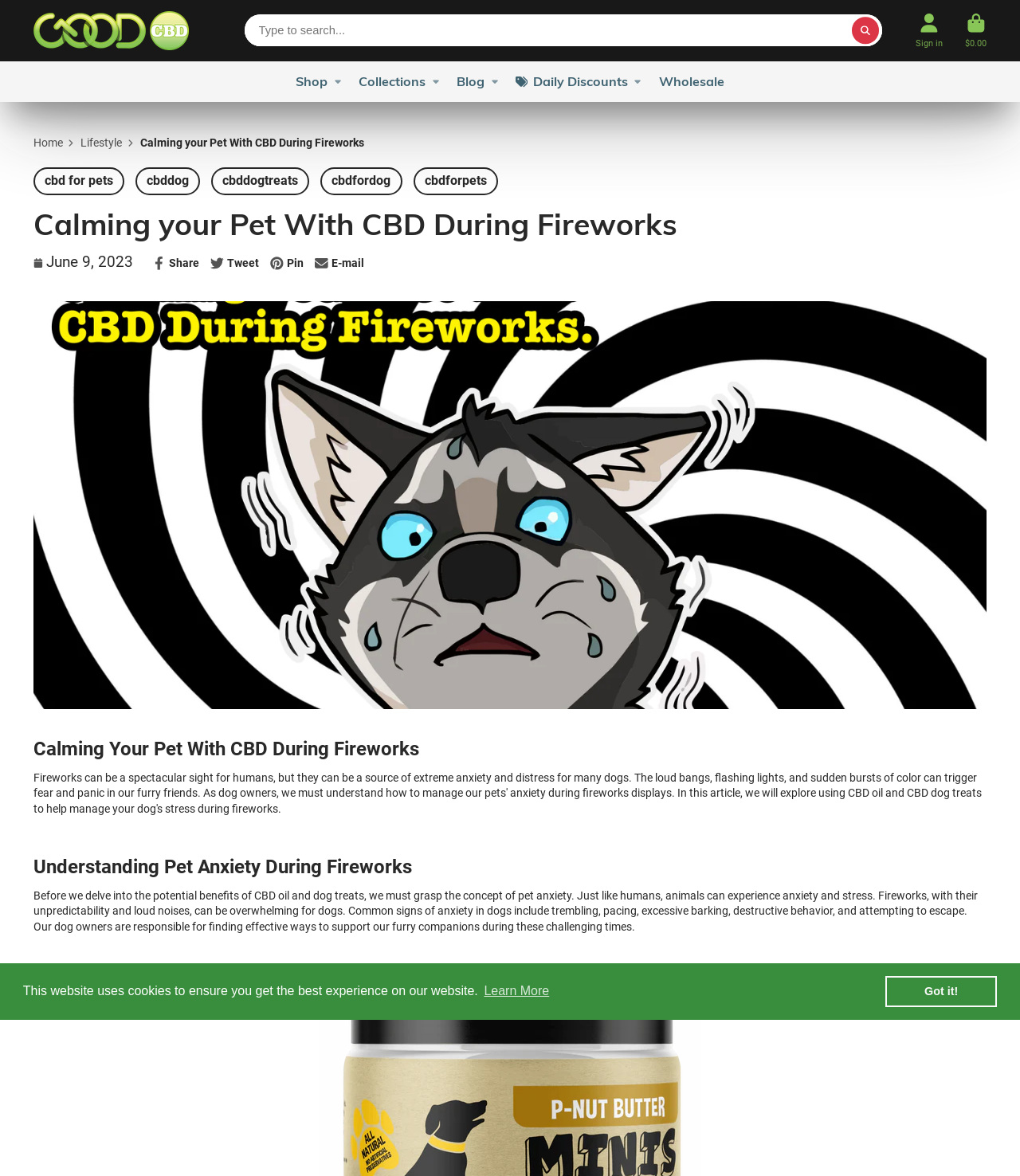What is the main topic of this webpage?
Answer the question with as much detail as possible.

Based on the webpage content, the main topic is about calming pets with CBD during fireworks, which is evident from the heading 'Calming your Pet With CBD During Fireworks' and the text that follows, discussing pet anxiety and the potential benefits of CBD oil and dog treats.